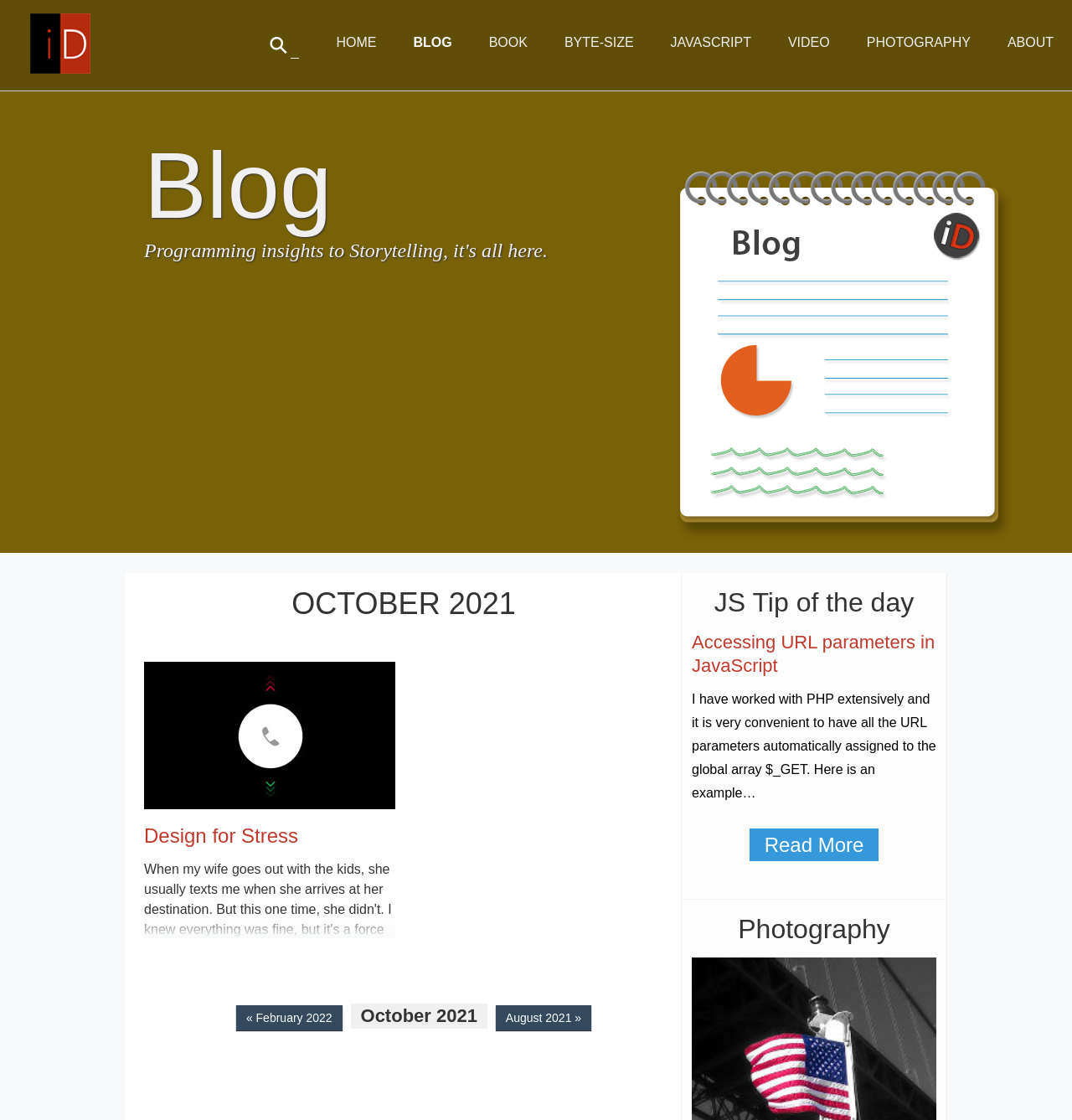Provide the bounding box coordinates in the format (top-left x, top-left y, bottom-right x, bottom-right y). All values are floating point numbers between 0 and 1. Determine the bounding box coordinate of the UI element described as: About

[0.94, 0.031, 0.983, 0.044]